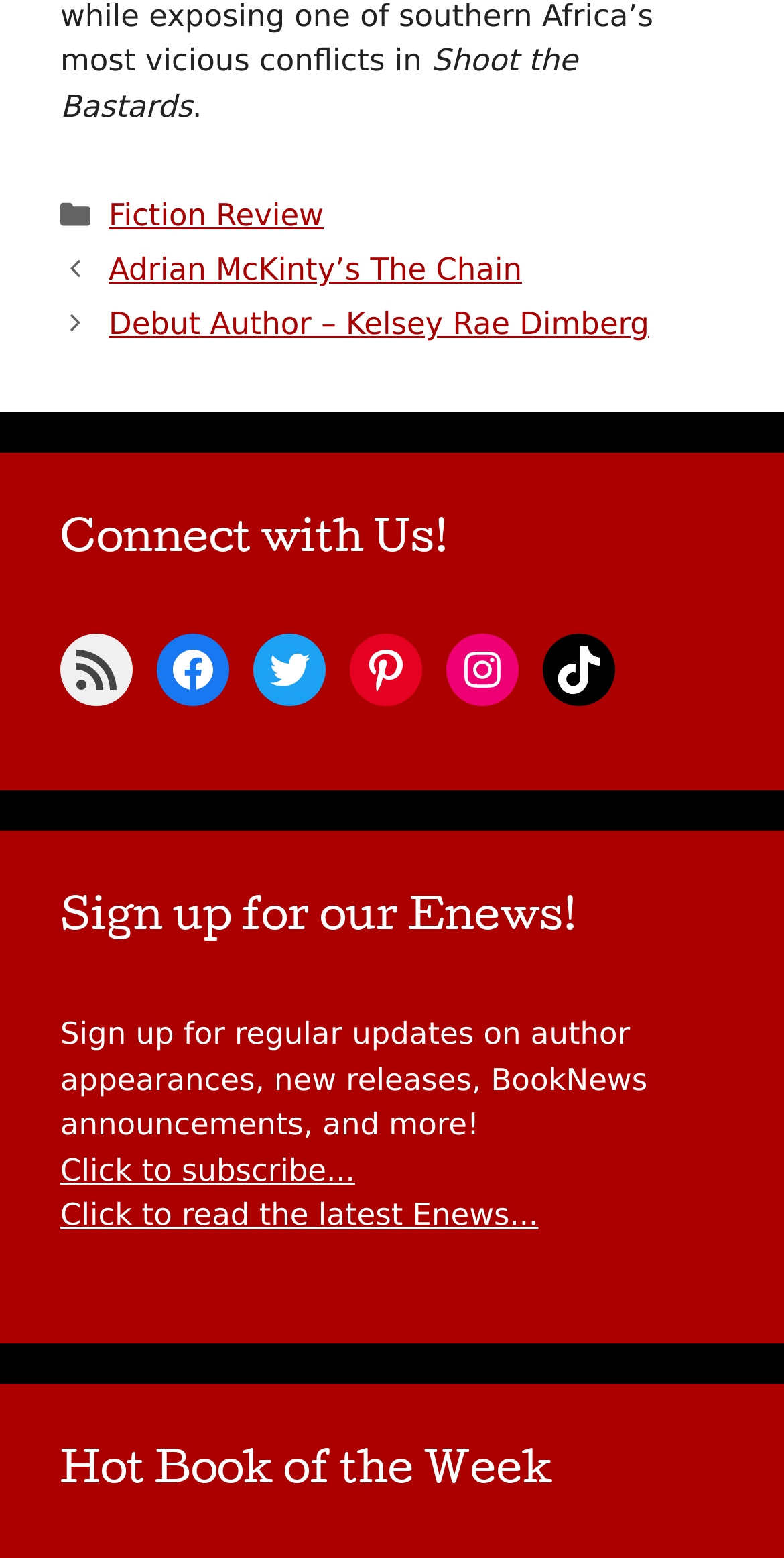Please predict the bounding box coordinates of the element's region where a click is necessary to complete the following instruction: "Click to subscribe to Enews". The coordinates should be represented by four float numbers between 0 and 1, i.e., [left, top, right, bottom].

[0.077, 0.74, 0.453, 0.763]